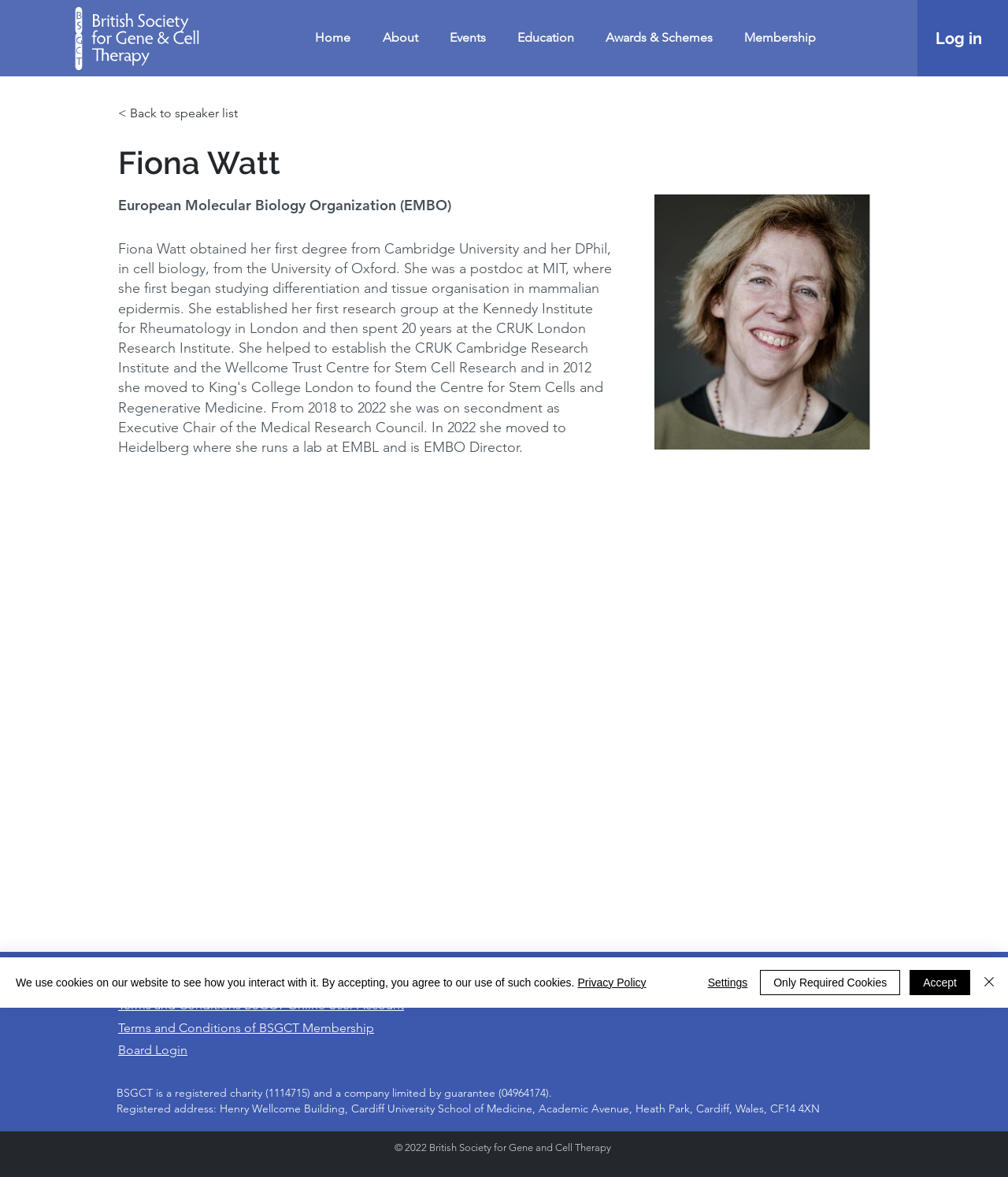What is the address of BSGCT?
Please give a detailed answer to the question using the information shown in the image.

The address can be found in the footer area of the webpage, where it is displayed as a static text.